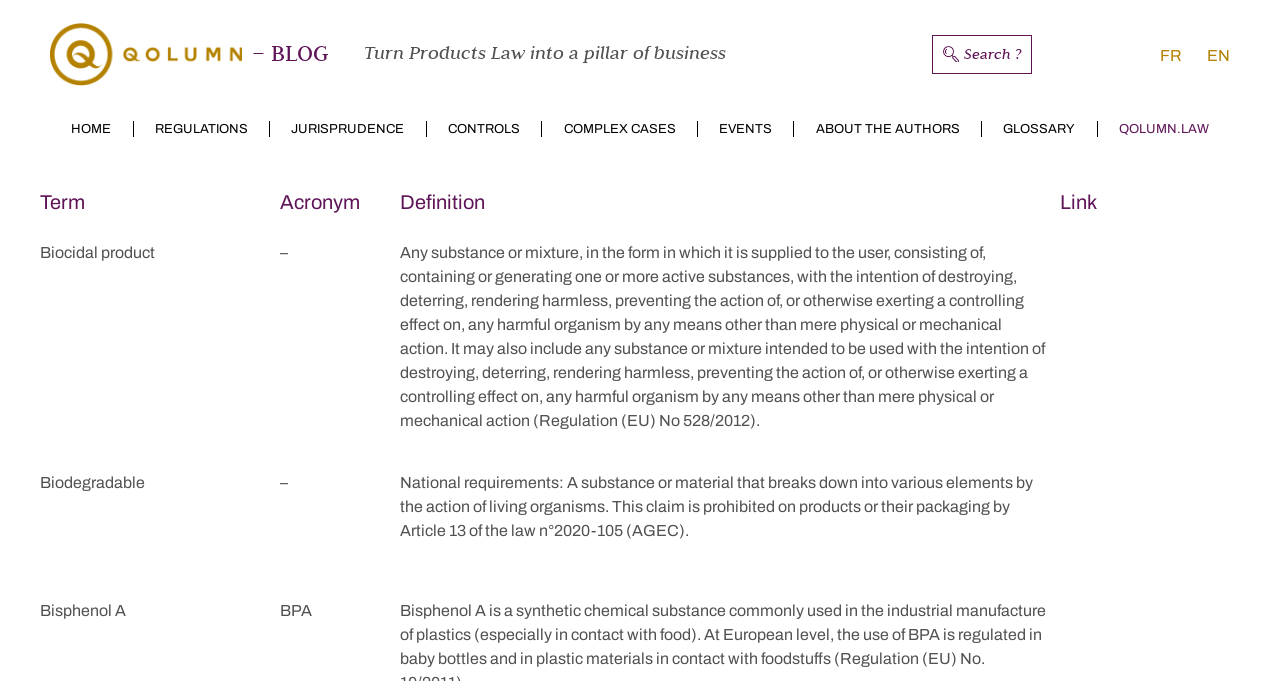Identify the bounding box of the HTML element described here: "Search ?". Provide the coordinates as four float numbers between 0 and 1: [left, top, right, bottom].

[0.728, 0.051, 0.806, 0.109]